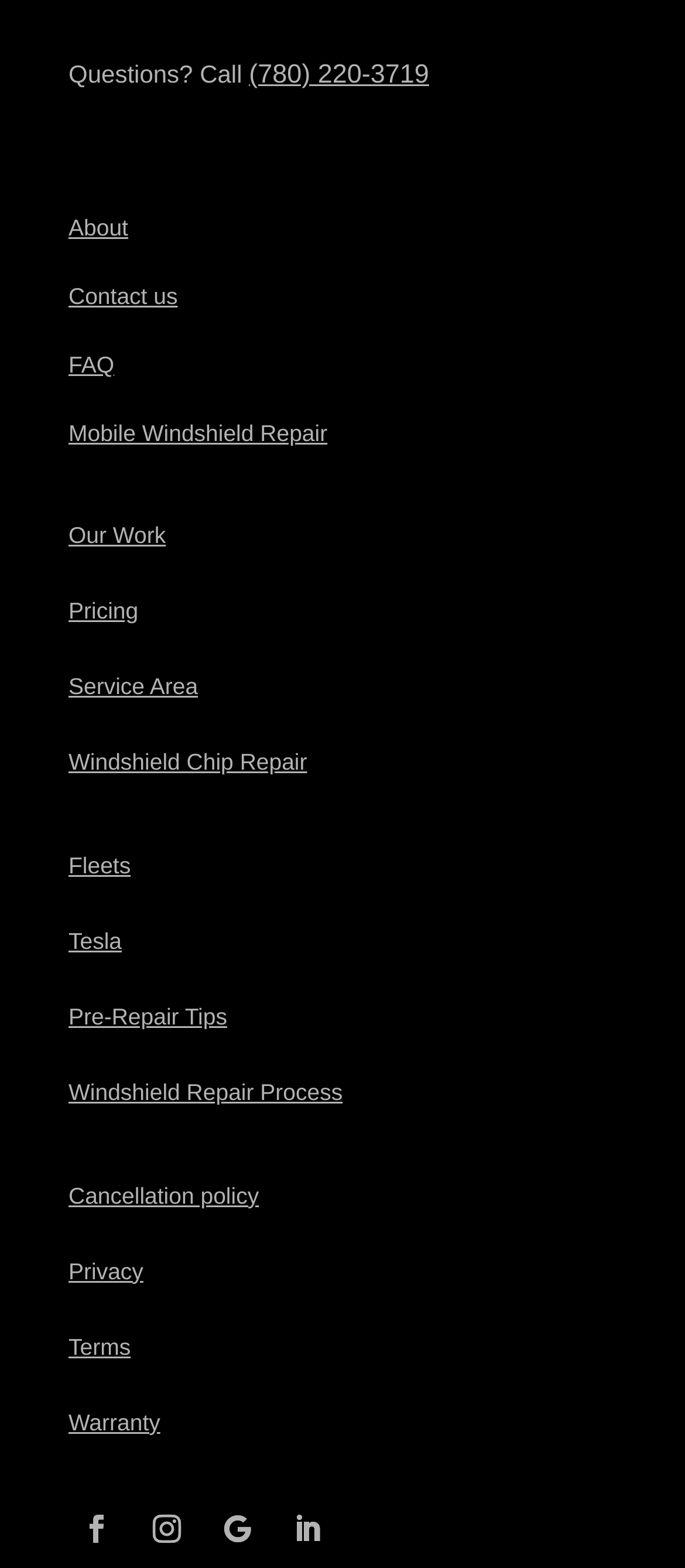Using the given description, provide the bounding box coordinates formatted as (top-left x, top-left y, bottom-right x, bottom-right y), with all values being floating point numbers between 0 and 1. Description: Windshield Repair Process

[0.1, 0.688, 0.5, 0.705]